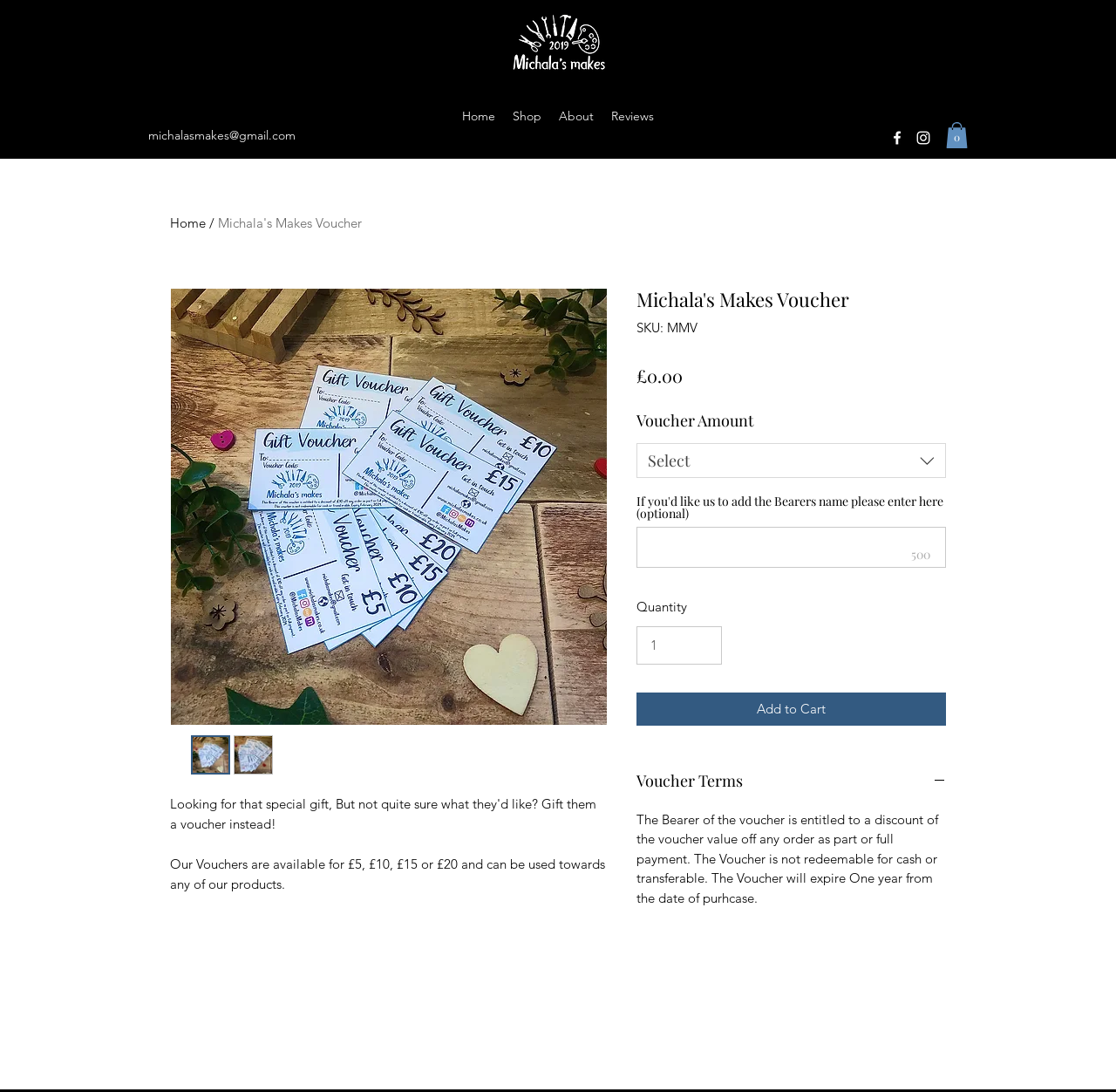Identify the bounding box coordinates for the region of the element that should be clicked to carry out the instruction: "Go to the shop page". The bounding box coordinates should be four float numbers between 0 and 1, i.e., [left, top, right, bottom].

[0.451, 0.094, 0.493, 0.118]